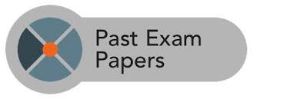What is the color of the circle at the button's center?
Please use the image to provide a one-word or short phrase answer.

Vibrant orange